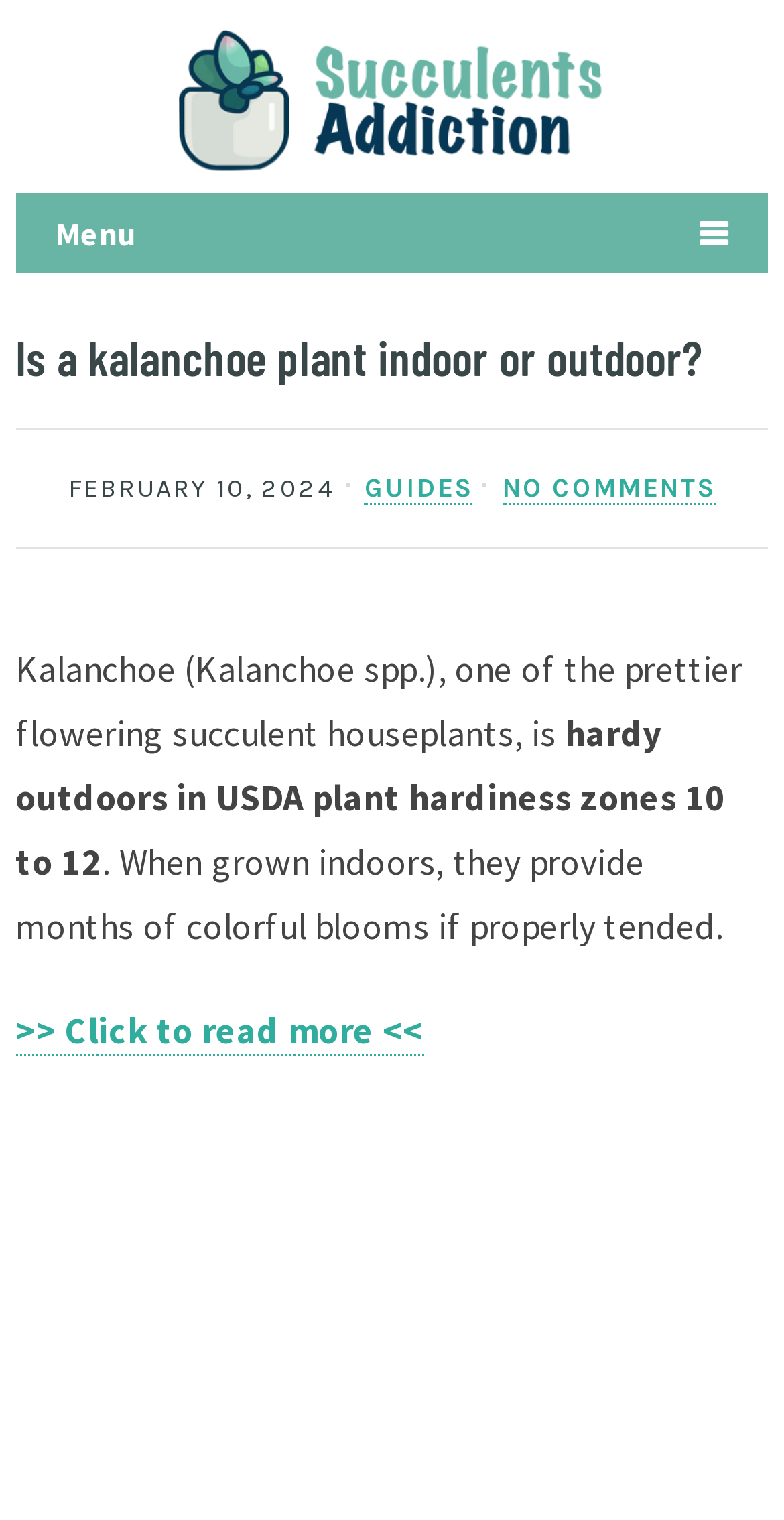Produce an extensive caption that describes everything on the webpage.

The webpage is about kalanchoe plants, specifically discussing whether they can be grown indoors or outdoors. At the top left of the page, there is a logo of "Succulents Addiction" with a link to the website, accompanied by an image of the same name. To the right of the logo, there is a menu link with an icon. 

Below the logo and menu, there is a heading that reads "Is a kalanchoe plant indoor or outdoor?" which spans almost the entire width of the page. Underneath the heading, there is a date "FEBRUARY 10, 2024" followed by three links: "GUIDES" and "NO COMMENTS" on the right side, and a main content area on the left side.

The main content area starts with a paragraph of text that describes kalanchoe plants as flowering succulent houseplants, mentioning their hardiness in USDA plant hardiness zones 10 to 12. The text continues to explain that when grown indoors, they provide months of colorful blooms if properly tended. At the end of the paragraph, there is a link ">> Click to read more <<" that invites readers to continue reading the article.